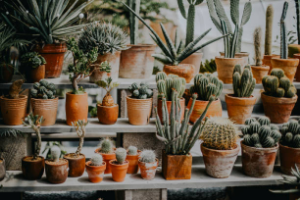Give a detailed account of the contents of the image.

The image showcases a vibrant display of potted plants, featuring an assortment of cacti and succulents arranged on wooden shelves. Each plant is housed in terracotta pots, varying in size and shape, creating a visually appealing and rustic aesthetic. The lush greenery contrasts beautifully with the earthy tones of the pots, inviting the viewer to appreciate the beauty of nature in a domestic setting. This arrangement not only enhances the ambiance of any home but also reflects a growing trend in modern decor—embracing greenery to create a serene and inviting atmosphere. The diversity of plant textures and forms suggests the wonderful variety that can bring life to indoor and outdoor spaces, making it an enticing proposition for gardening enthusiasts and homeowners alike.